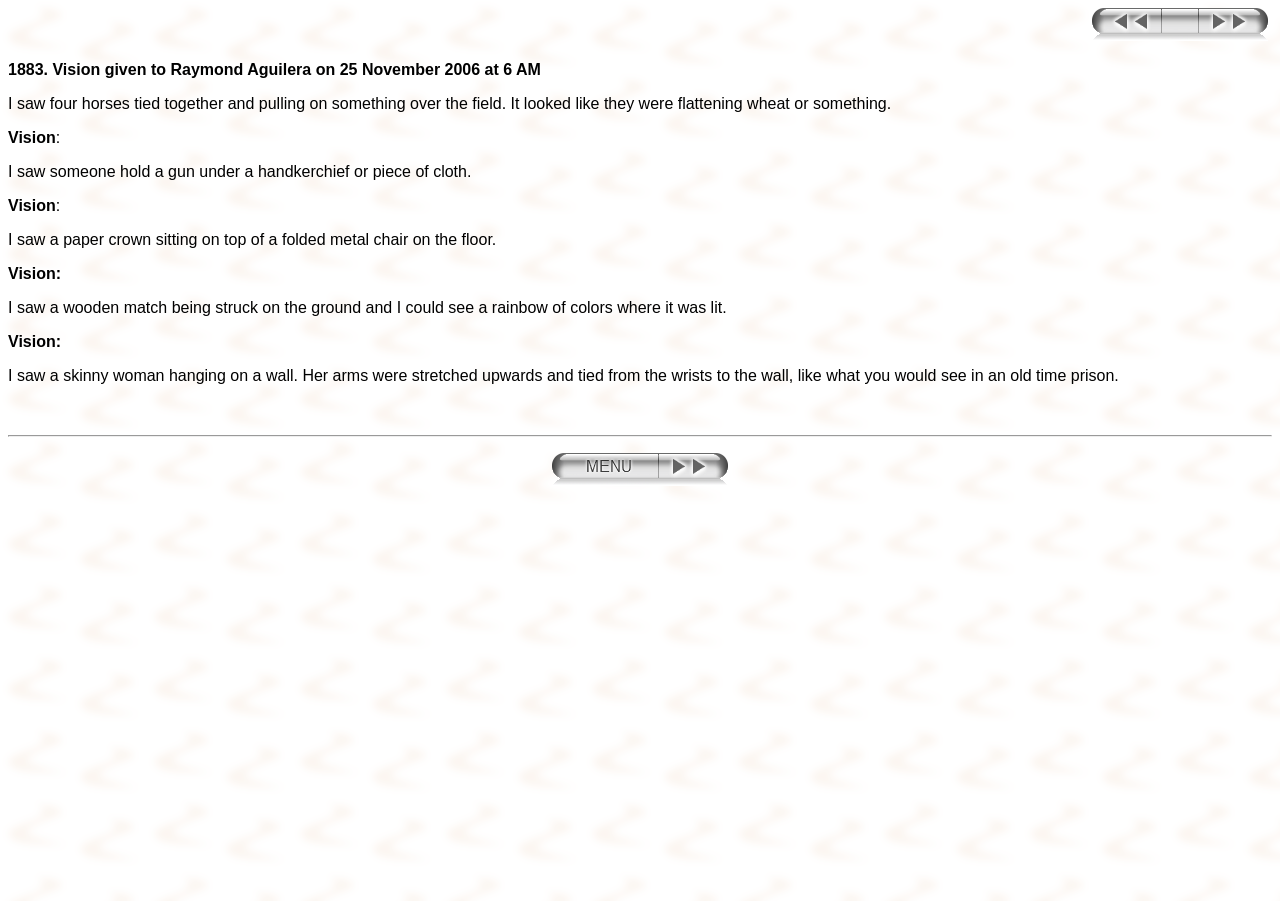Answer with a single word or phrase: 
What is the main content of the webpage?

Vision given to Raymond Aguilera